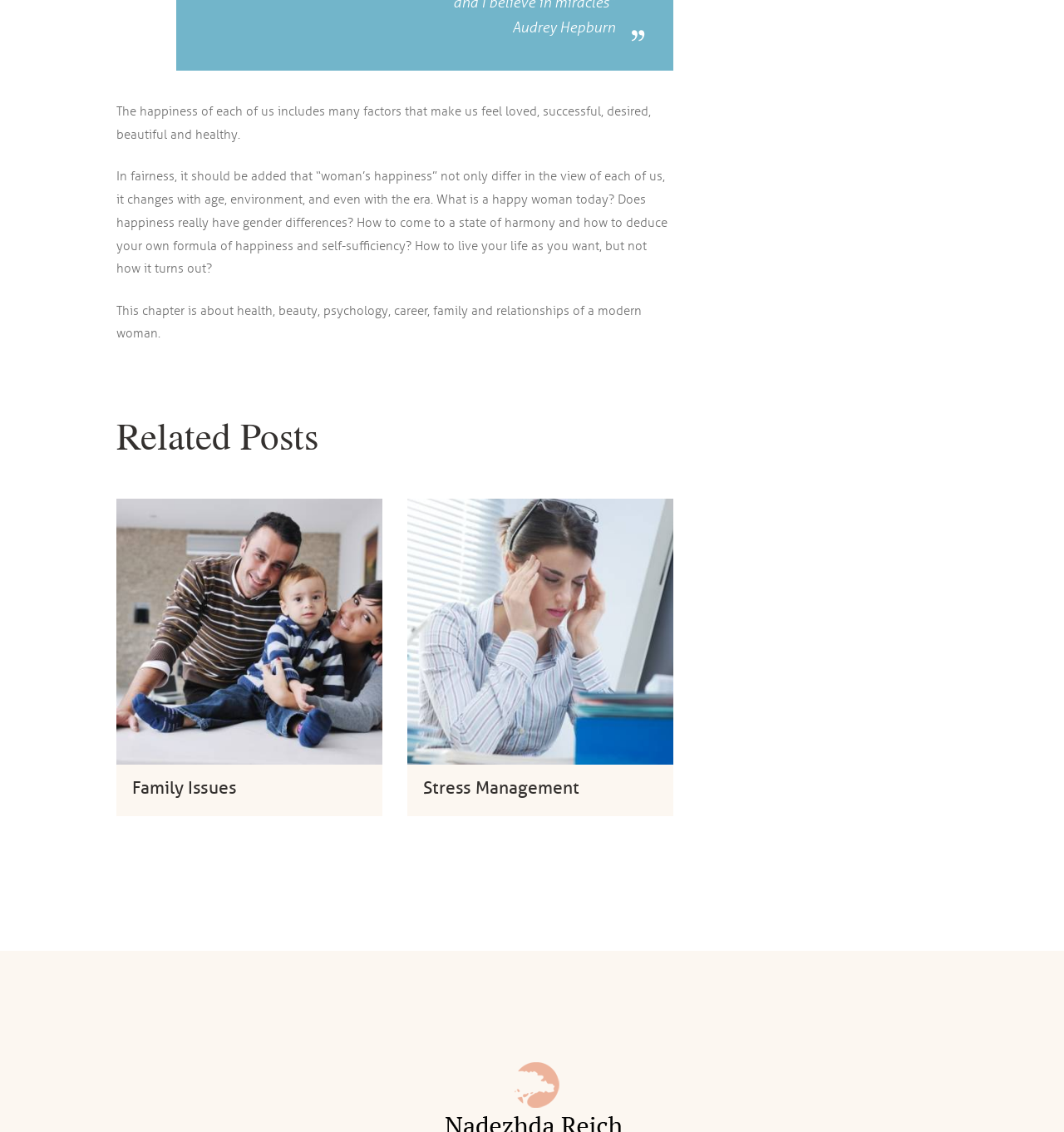Who is mentioned in the first static text?
Provide an in-depth and detailed explanation in response to the question.

The first static text element on the webpage has the text 'Audrey Hepburn', which is the name of a famous actress.